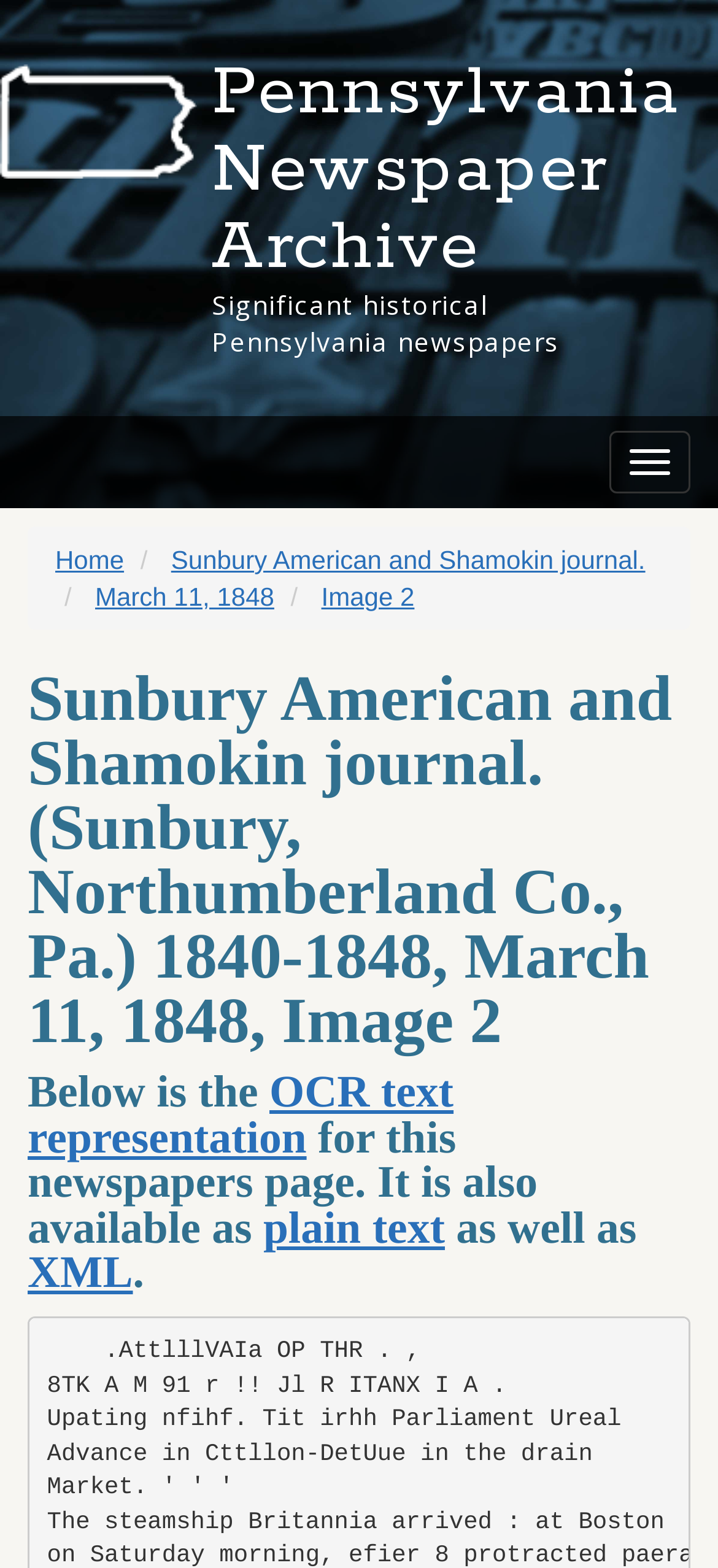Offer an in-depth caption of the entire webpage.

This webpage is an interactive archive of historically significant periodicals from Pennsylvania. At the top, there is a heading that reads "Pennsylvania Newspaper Archive" and a brief description "Significant historical Pennsylvania newspapers" below it. To the right of the description, there is a button to toggle navigation. 

On the left side, there are four links: "Home", "Sunbury American and Shamokin journal.", "March 11, 1848", and "Image 2". These links are arranged vertically, with "Home" at the top and "Image 2" at the bottom.

Below these links, there is a large heading that displays the title of the newspaper, including the date and image number. Underneath this heading, there is another heading that explains the availability of the OCR text representation of the newspaper page. 

Three links are provided to access the OCR text representation in different formats: "OCR text representation", "plain text", and "XML". These links are arranged horizontally, with "OCR text representation" on the left and "XML" on the right. A small period is placed after the "XML" link.